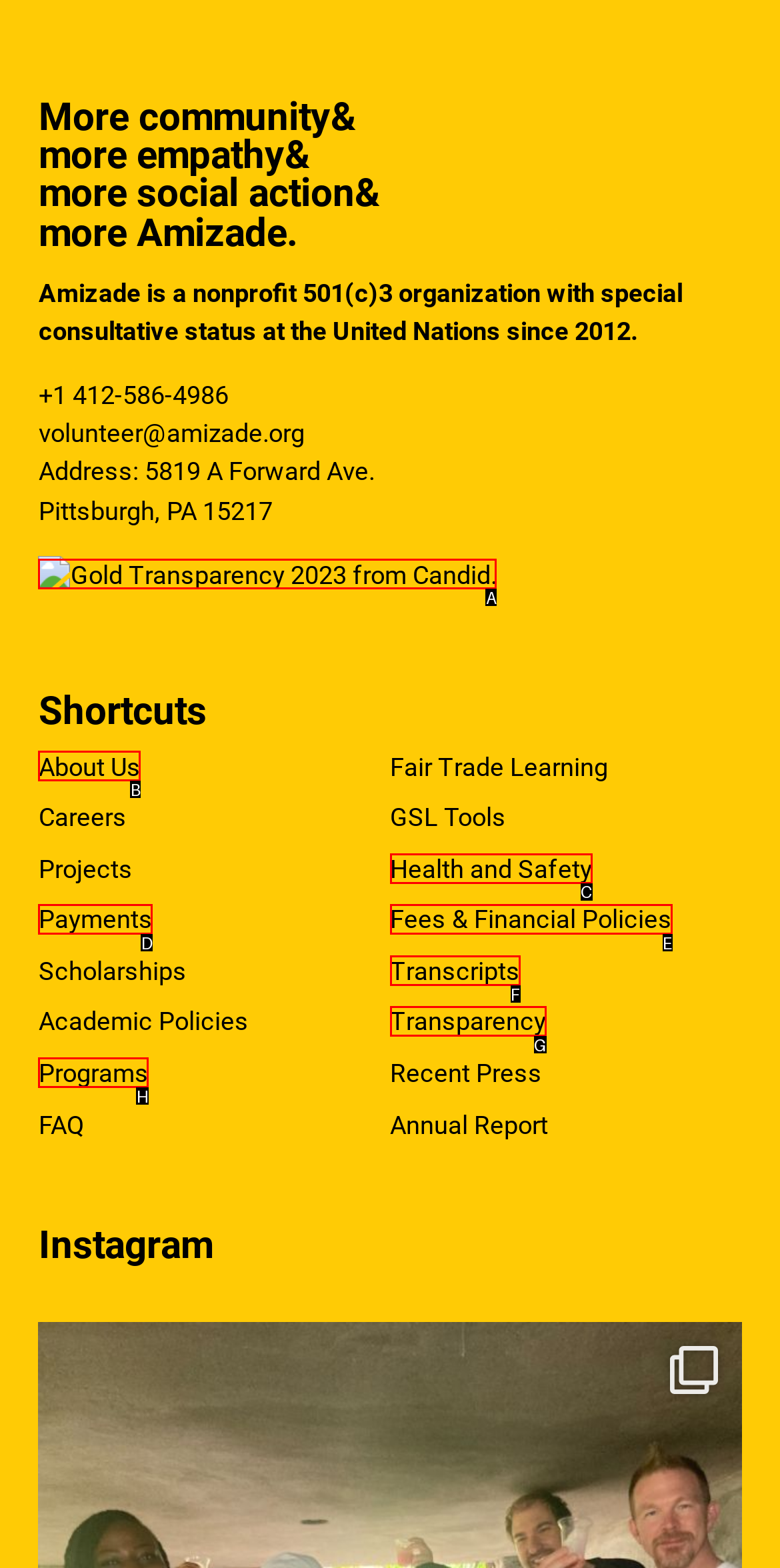Determine the correct UI element to click for this instruction: view Transparency information. Respond with the letter of the chosen element.

G